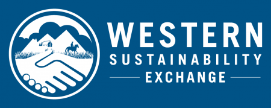Give an elaborate caption for the image.

The image features the logo of the Western Sustainability Exchange (WSE), prominently displayed against a blue background. The logo includes a circular emblem depicting a handshake symbolizing collaboration and partnership, with stylized mountains and a ranch scene, reinforcing WSE's commitment to sustainable practices. The words "WESTERN SUSTAINABILITY EXCHANGE" are presented in bold, white lettering next to the emblem, highlighting the organization's mission to advocate for environmental stewardship and promote sustainable solutions in agriculture and land use. This logo encapsulates WSE's dedication to preserving natural resources and supporting rural economic prosperity.